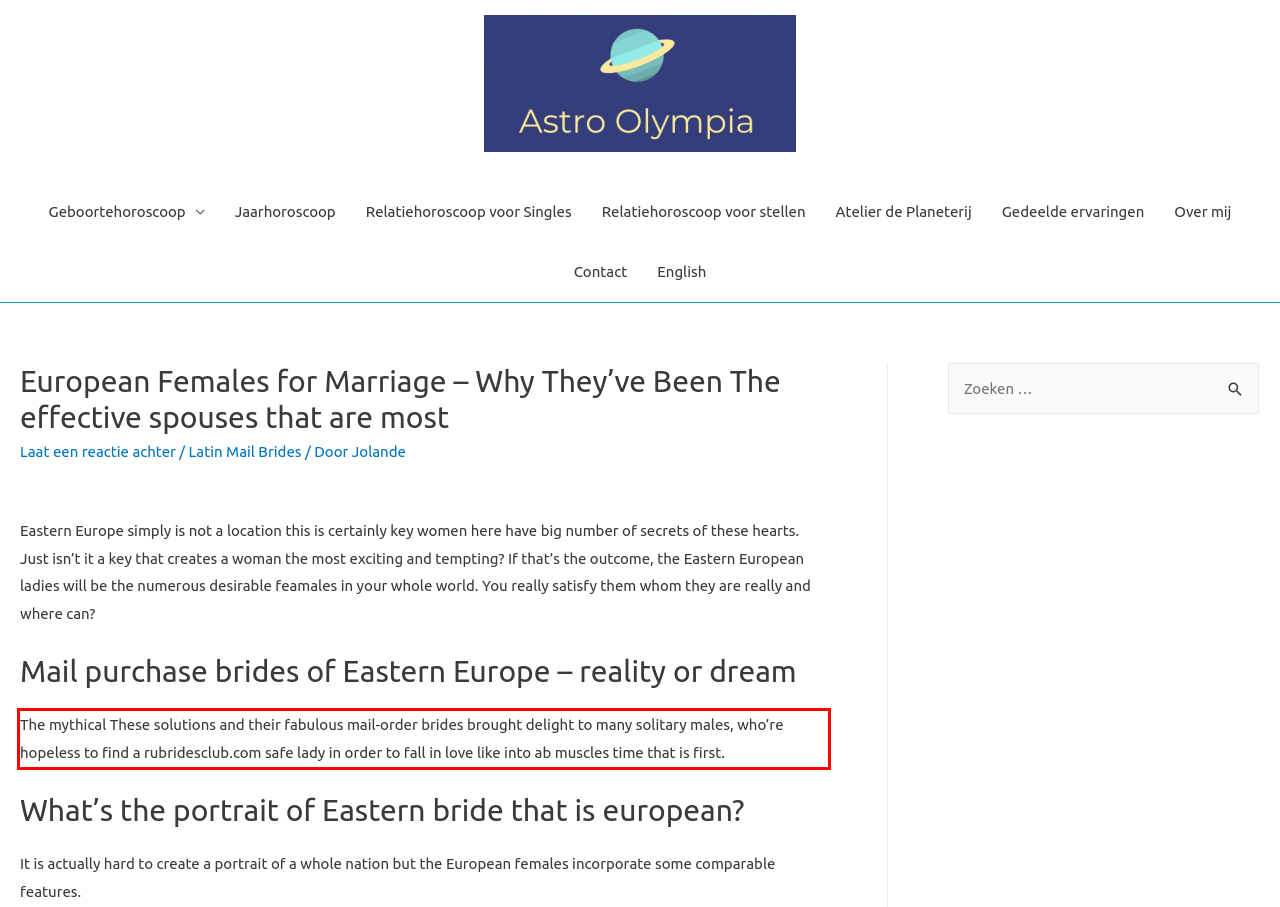Given the screenshot of a webpage, identify the red rectangle bounding box and recognize the text content inside it, generating the extracted text.

The mythical These solutions and their fabulous mail-order brides brought delight to many solitary males, who’re hopeless to find a rubridesclub.com safe lady in order to fall in love like into ab muscles time that is first.